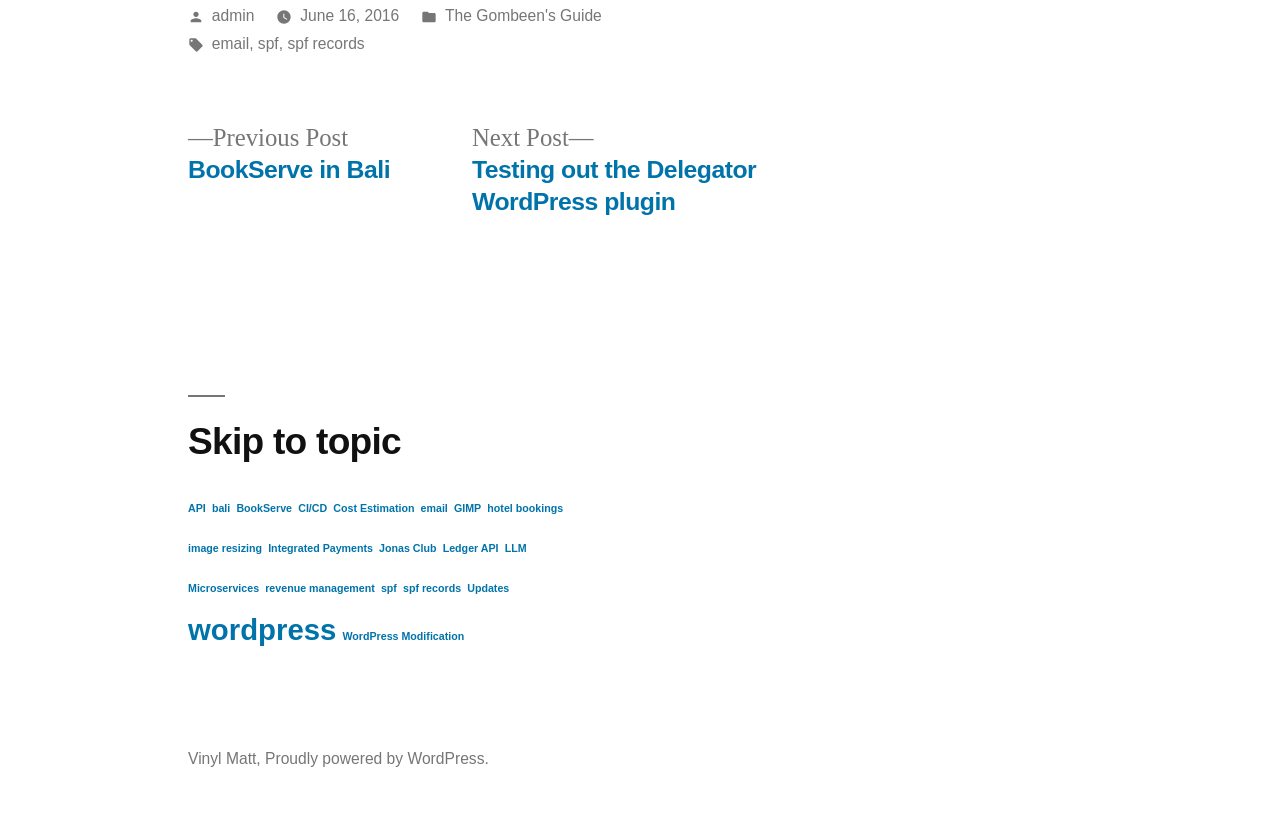Highlight the bounding box coordinates of the element that should be clicked to carry out the following instruction: "View previous post". The coordinates must be given as four float numbers ranging from 0 to 1, i.e., [left, top, right, bottom].

[0.147, 0.147, 0.305, 0.222]